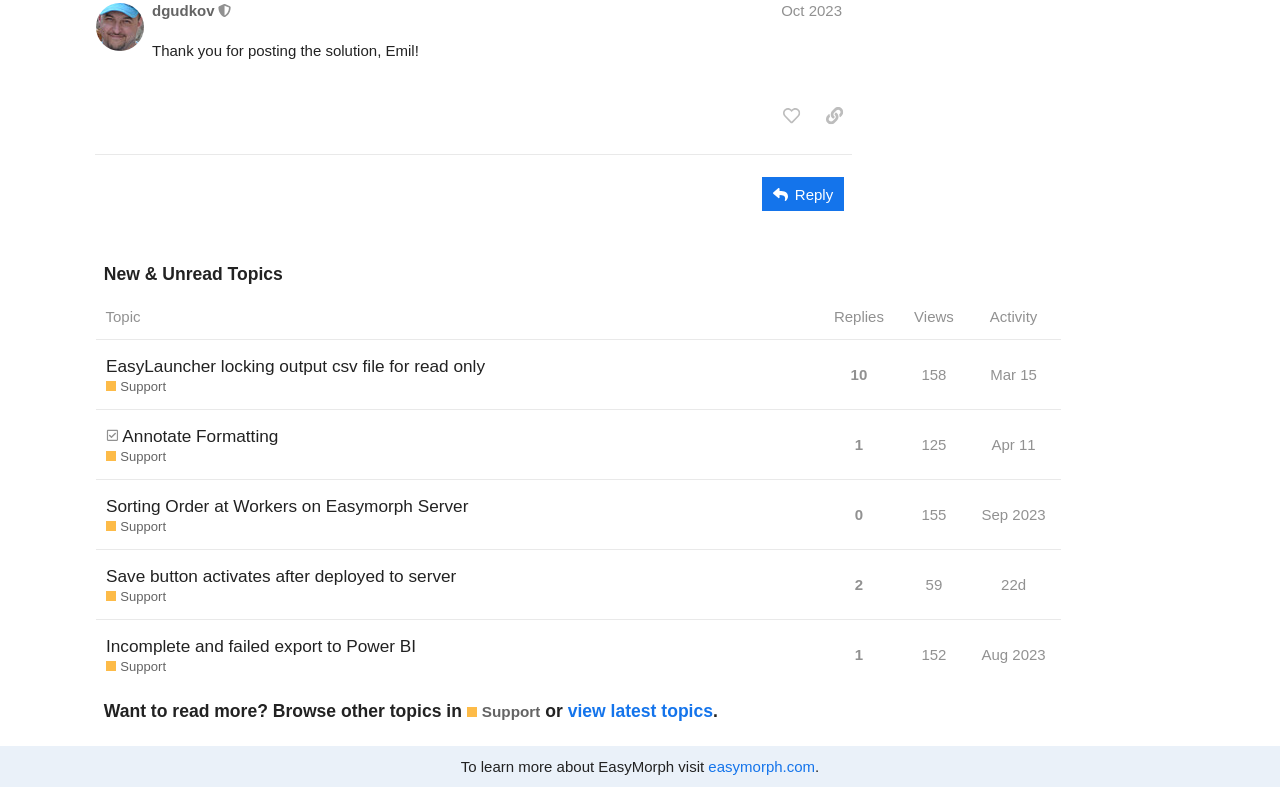What is the latest activity date of the topics listed?
Please craft a detailed and exhaustive response to the question.

Based on the webpage, I can see that the latest activity date of the topics listed is October 18, 2023, as indicated by the link 'Oct 18, 2023' at the top of the webpage.